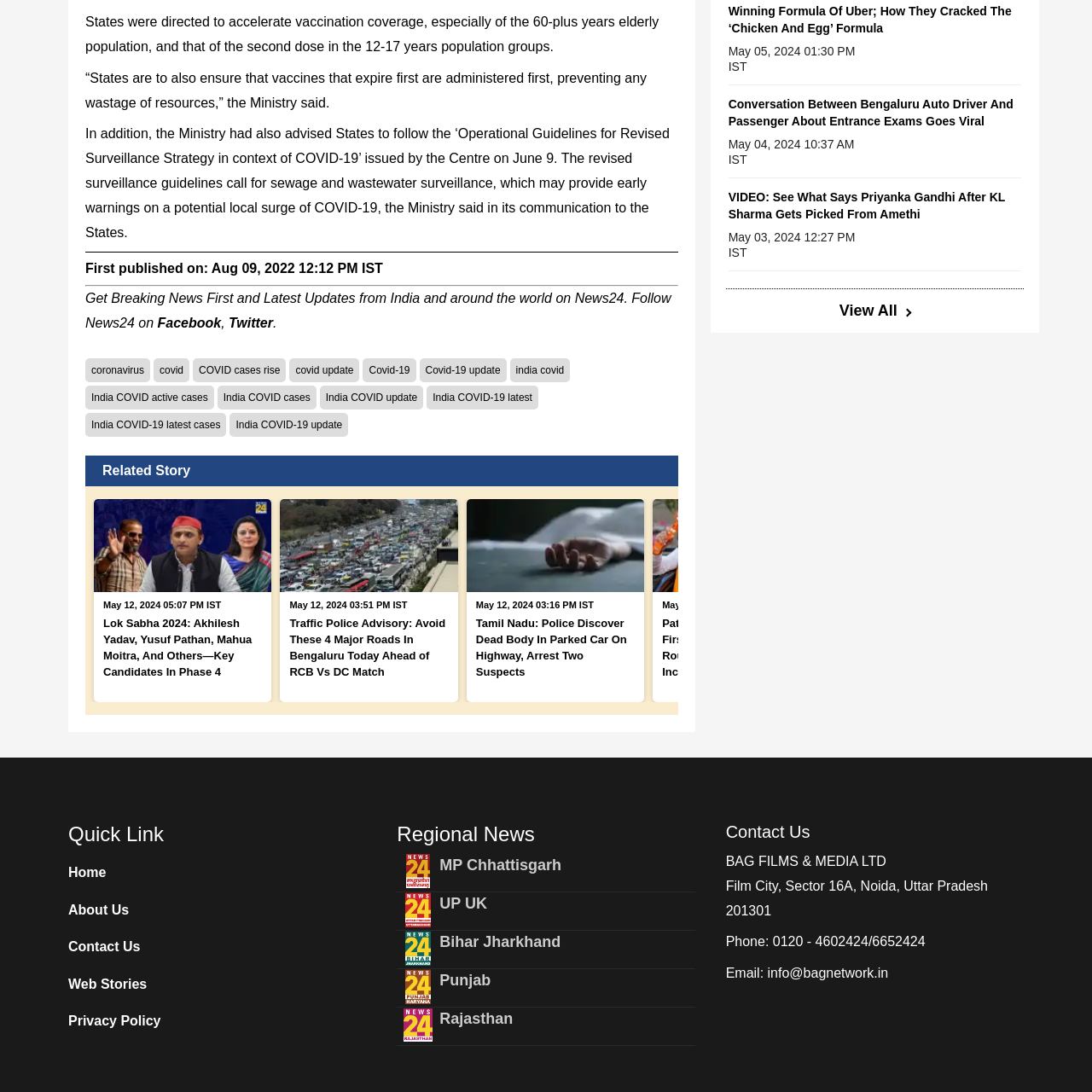Examine the portion within the green circle, Who are the prominent figures highlighted in the image? 
Reply succinctly with a single word or phrase.

Akhilesh Yadav, Yusuf Pathan, and Mahua Moitra